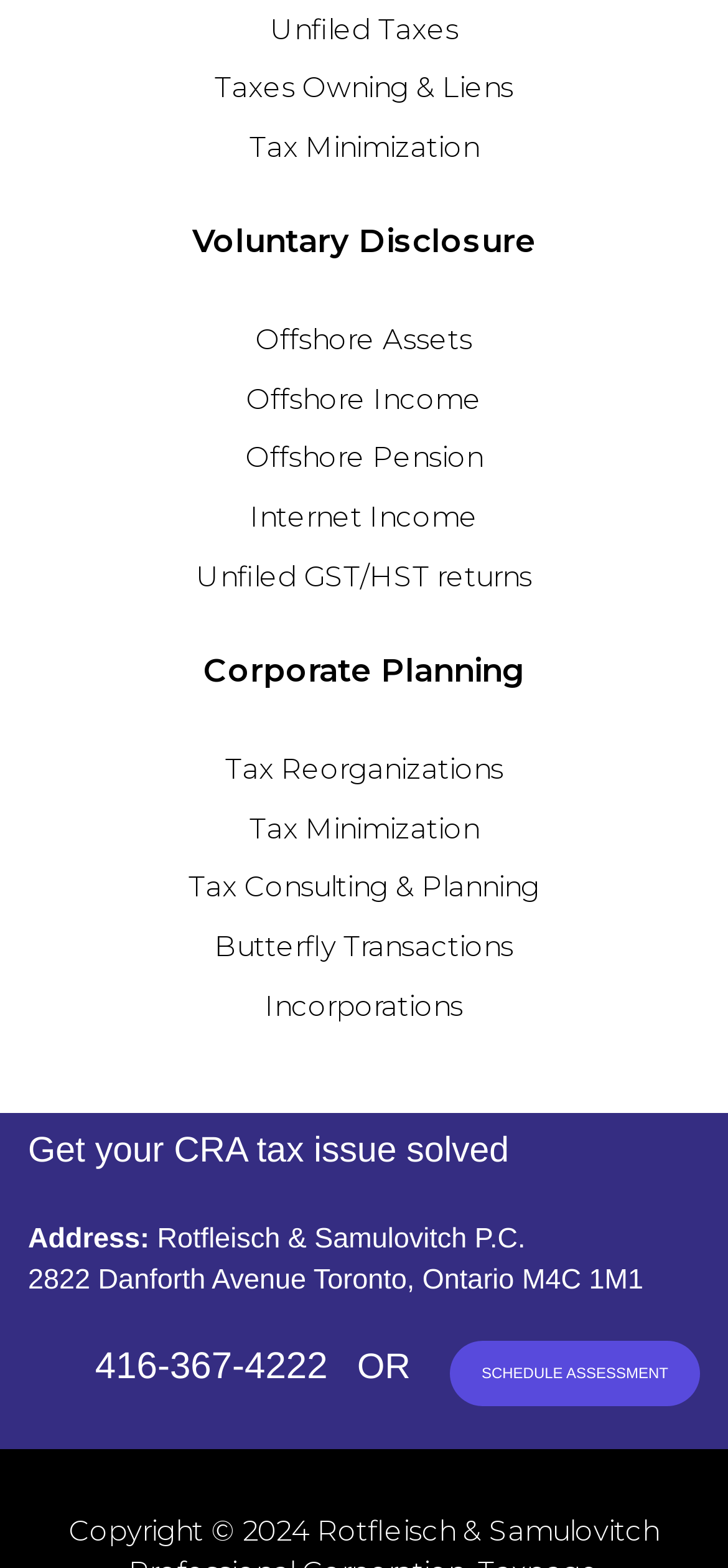Please provide a one-word or phrase answer to the question: 
What is the purpose of the 'SCHEDULE ASSESSMENT' link?

To schedule an assessment